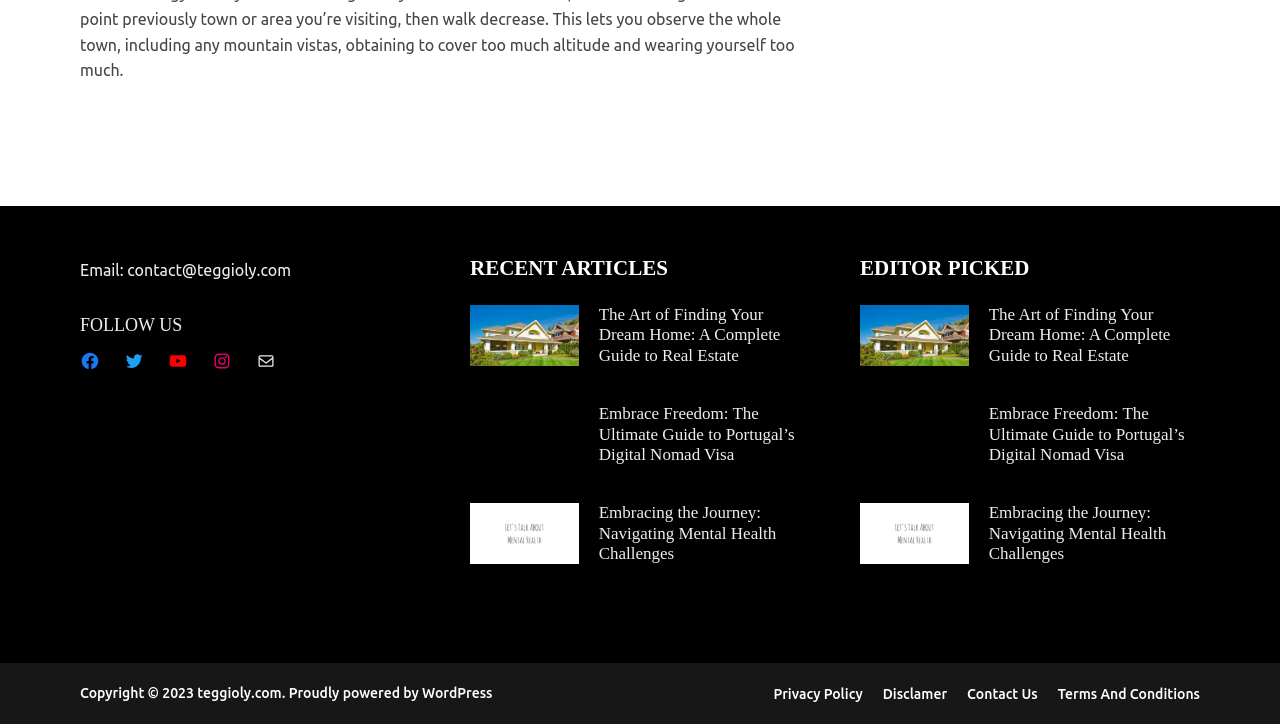Provide a one-word or short-phrase answer to the question:
What is the title of the first recent article?

The Art of Finding Your Dream Home: A Complete Guide to Real Estate